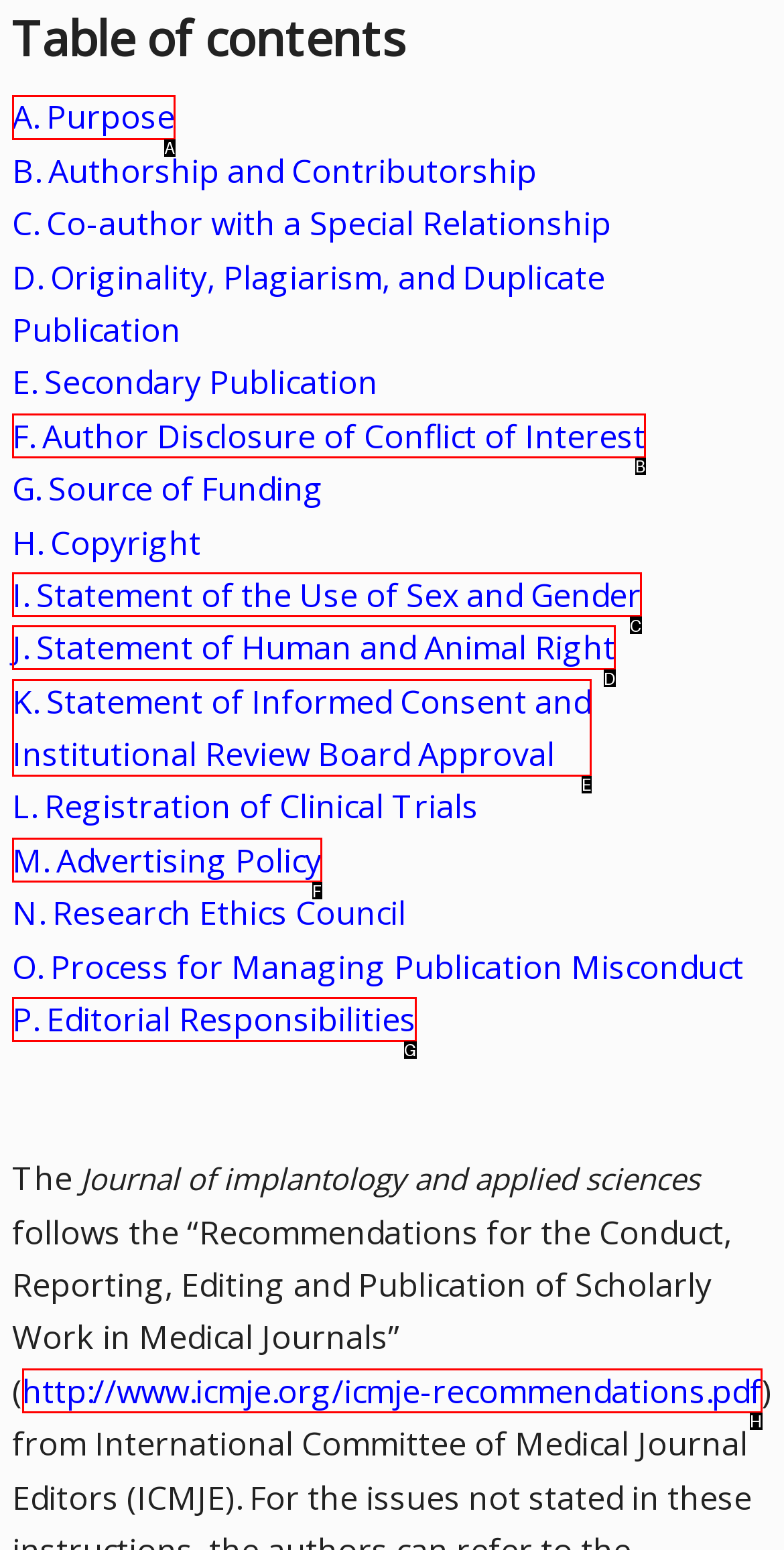Please provide the letter of the UI element that best fits the following description: http://www.icmje.org/icmje-recommendations.pdf
Respond with the letter from the given choices only.

H